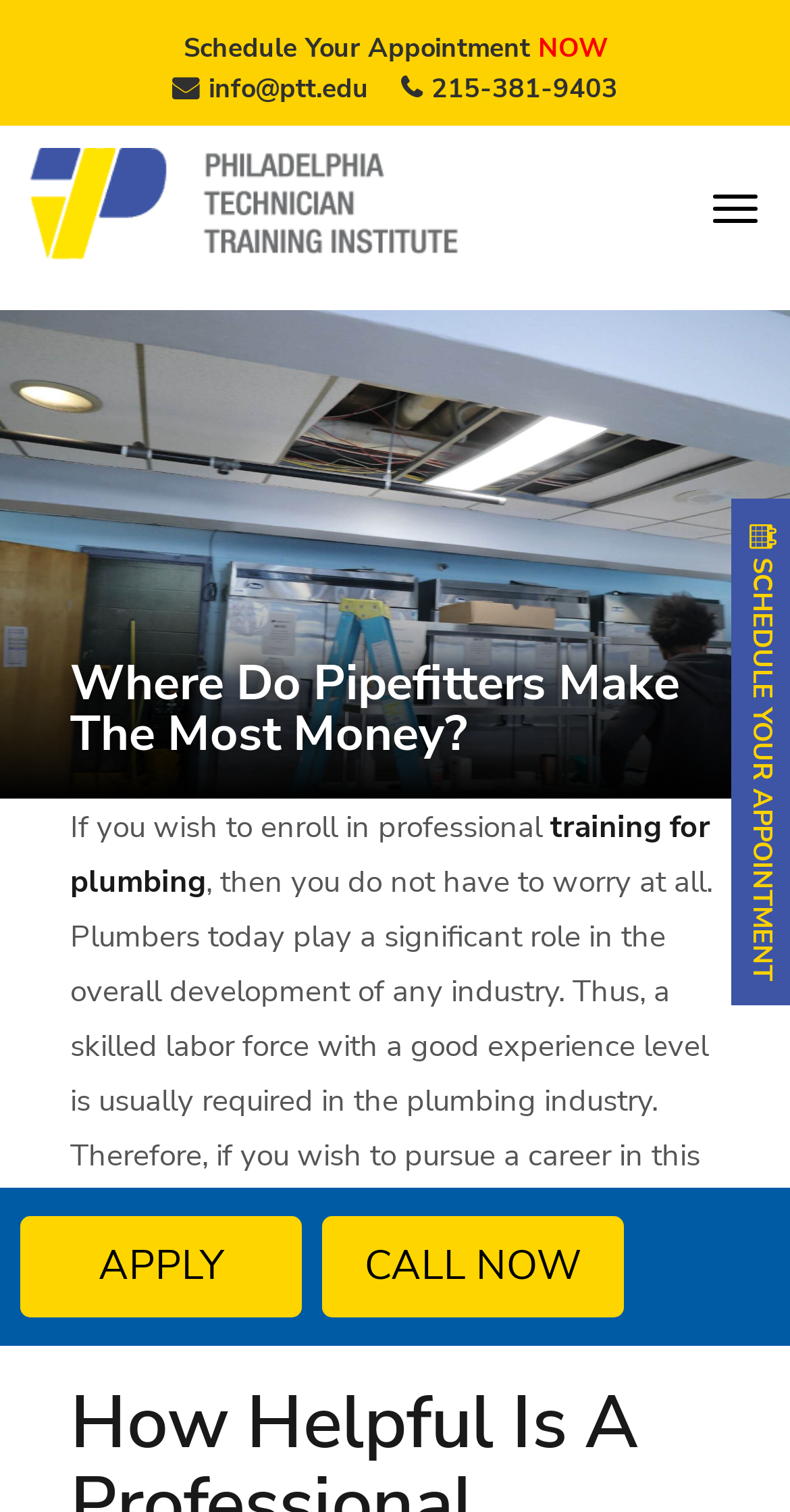What is the role of plumbers in industry development?
Based on the image, answer the question with a single word or brief phrase.

Significant